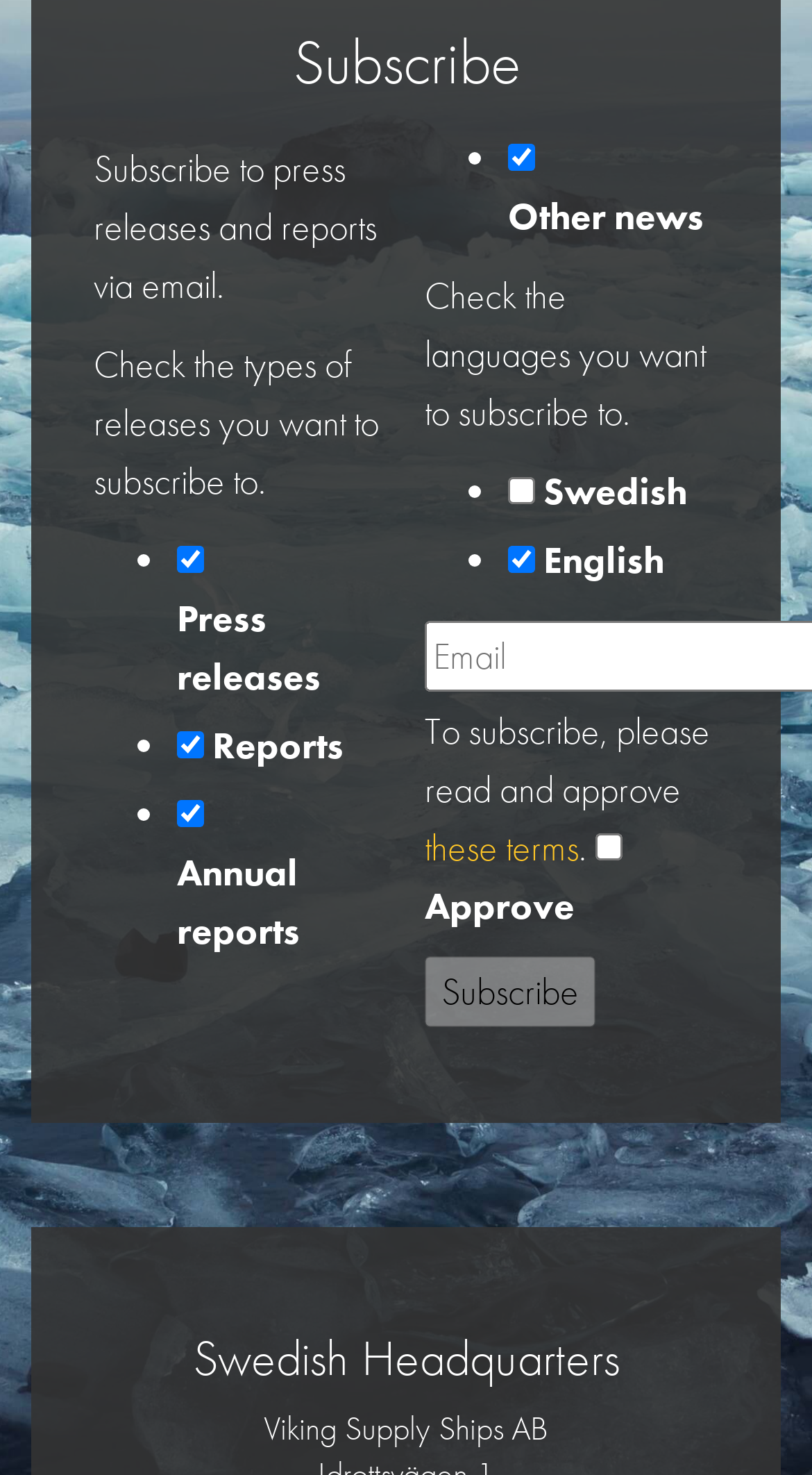Predict the bounding box coordinates for the UI element described as: "parent_node: Approve". The coordinates should be four float numbers between 0 and 1, presented as [left, top, right, bottom].

[0.733, 0.564, 0.767, 0.583]